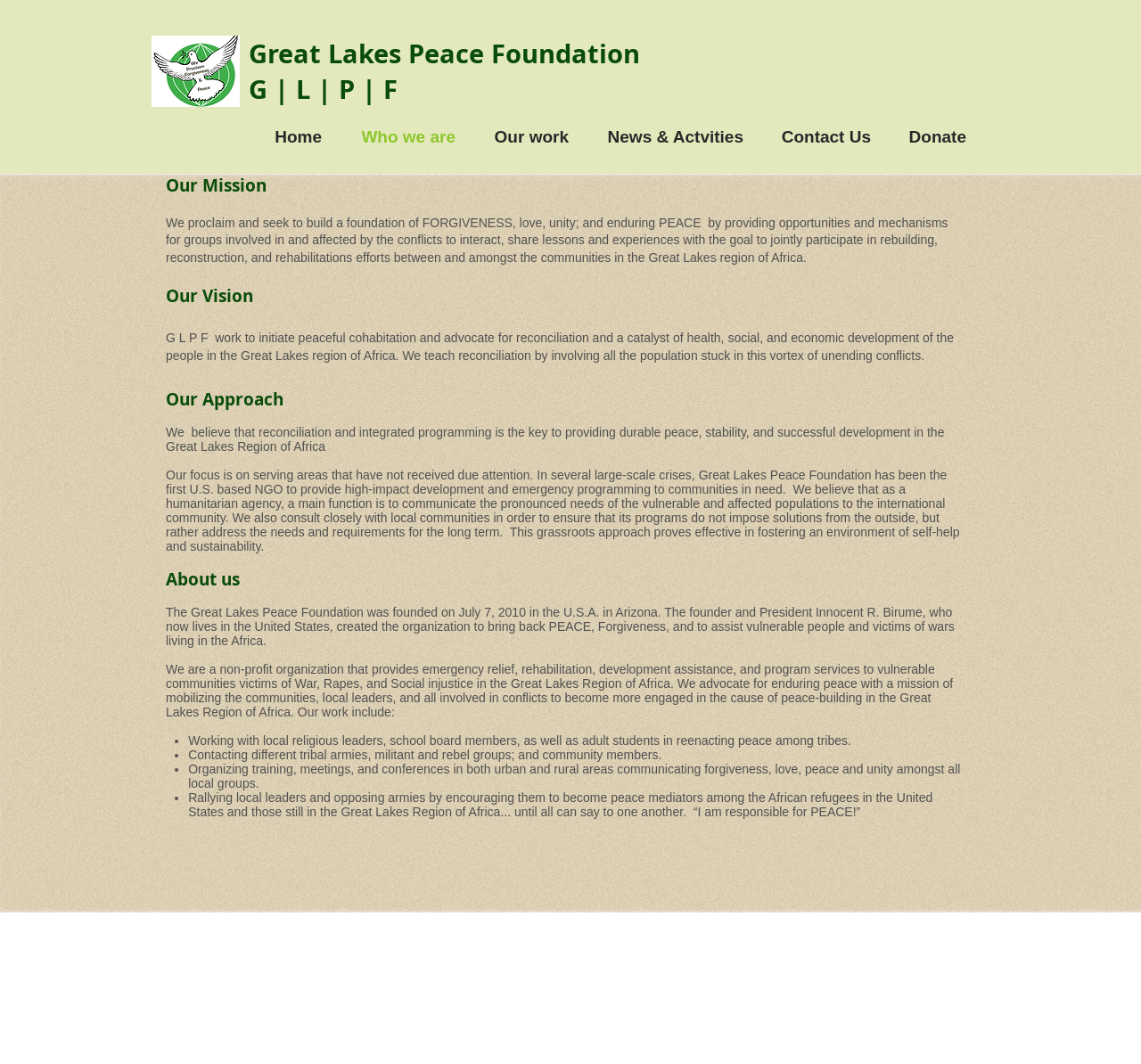Respond to the following question using a concise word or phrase: 
What is one of the ways the organization works towards peace?

Organizing training, meetings, and conferences